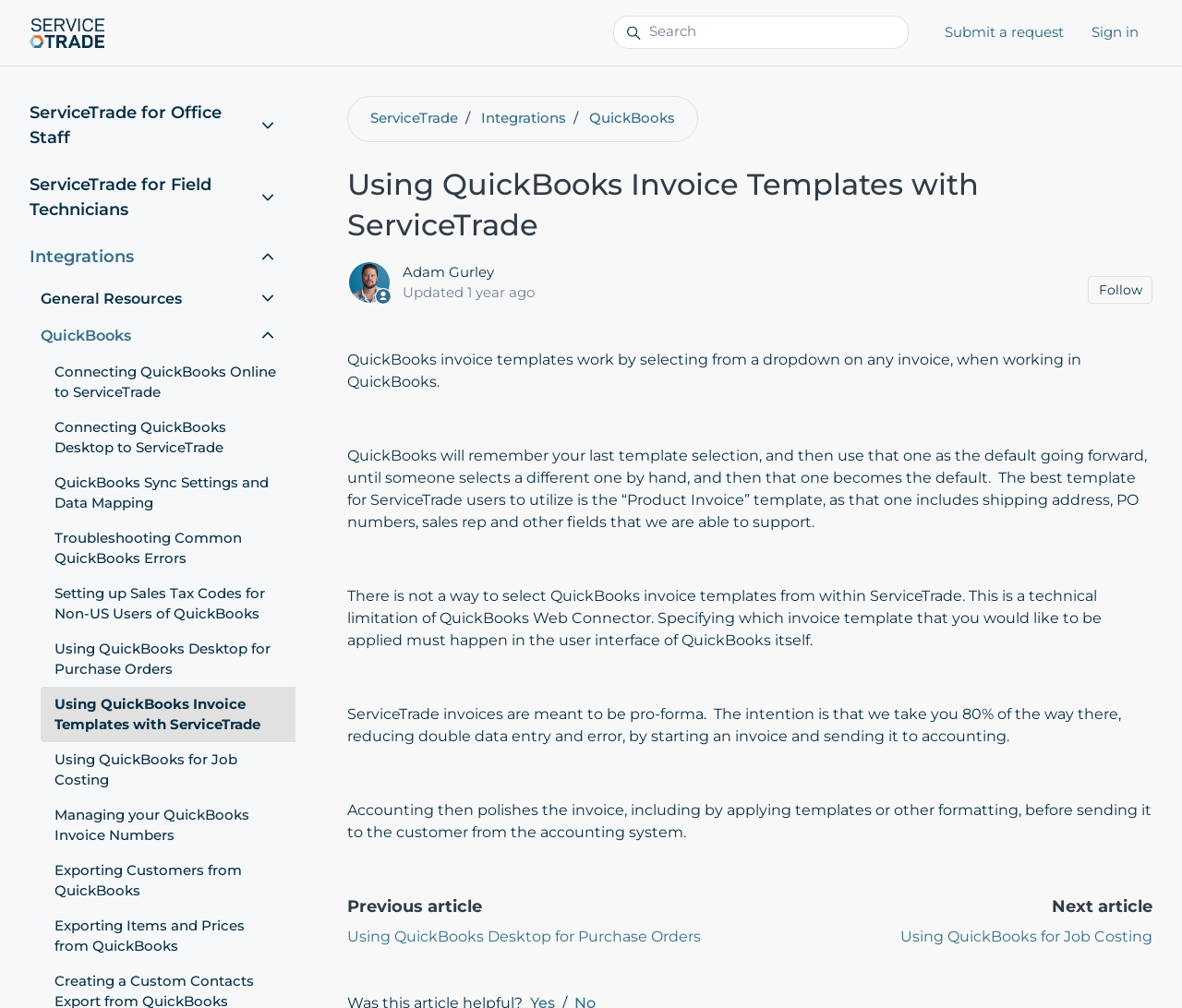Who is the author of the article?
Based on the visual details in the image, please answer the question thoroughly.

The webpage shows an image and a link with the name 'Adam Gurley', indicating that he is the author of the article.